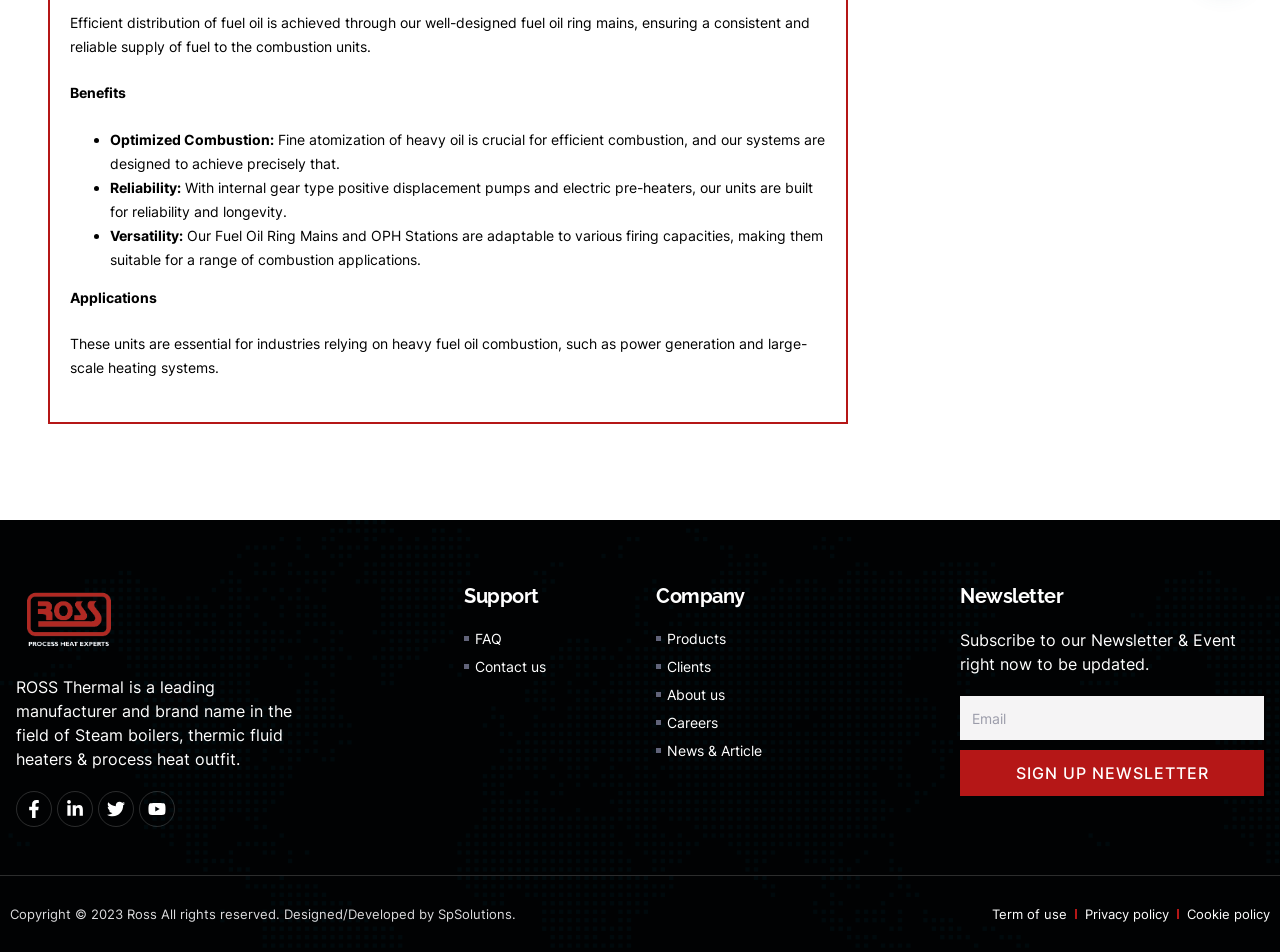Please find the bounding box coordinates of the element's region to be clicked to carry out this instruction: "Subscribe to the newsletter".

[0.75, 0.788, 0.988, 0.836]